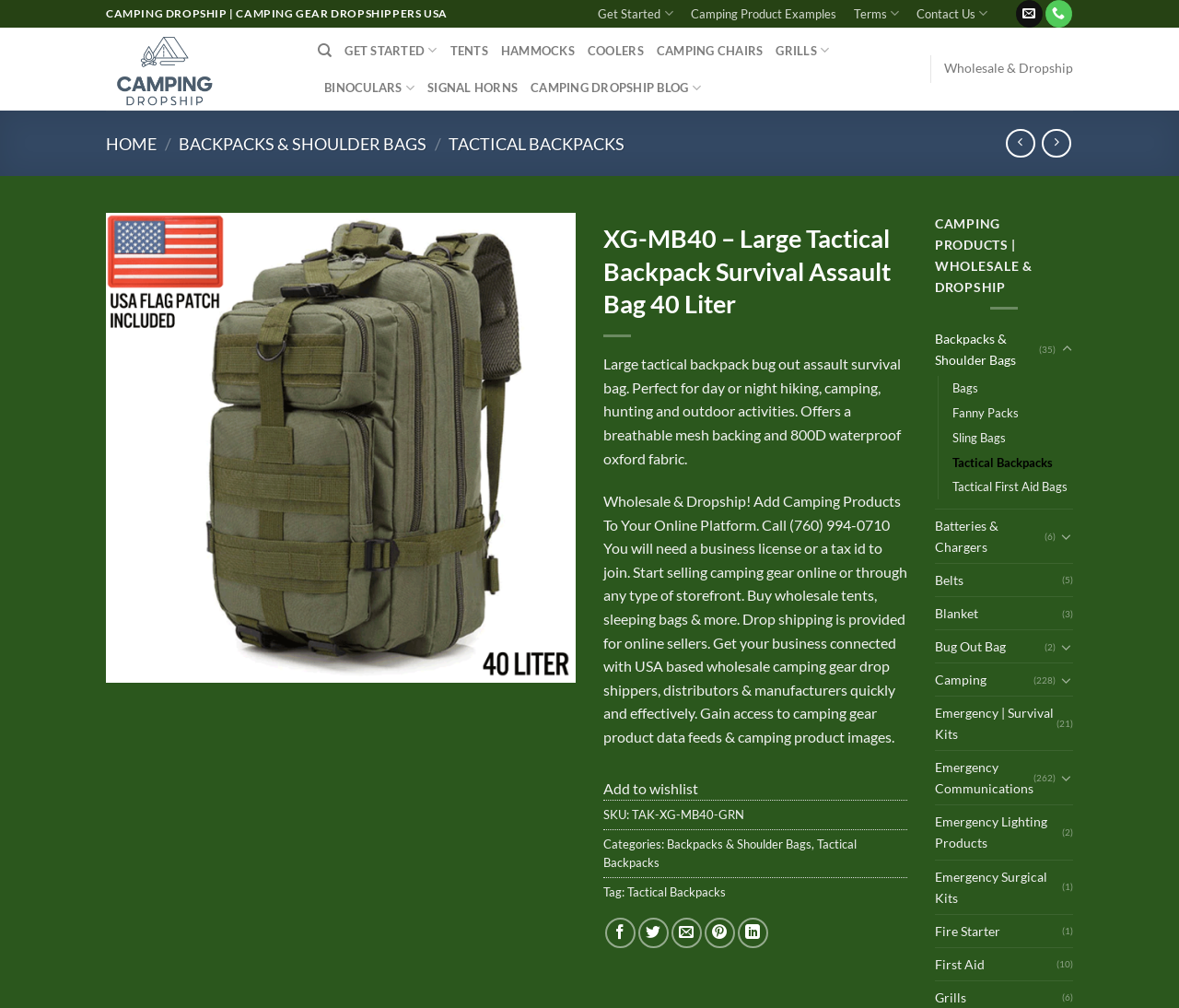Please indicate the bounding box coordinates of the element's region to be clicked to achieve the instruction: "View wholesale and dropship information". Provide the coordinates as four float numbers between 0 and 1, i.e., [left, top, right, bottom].

[0.801, 0.06, 0.91, 0.075]